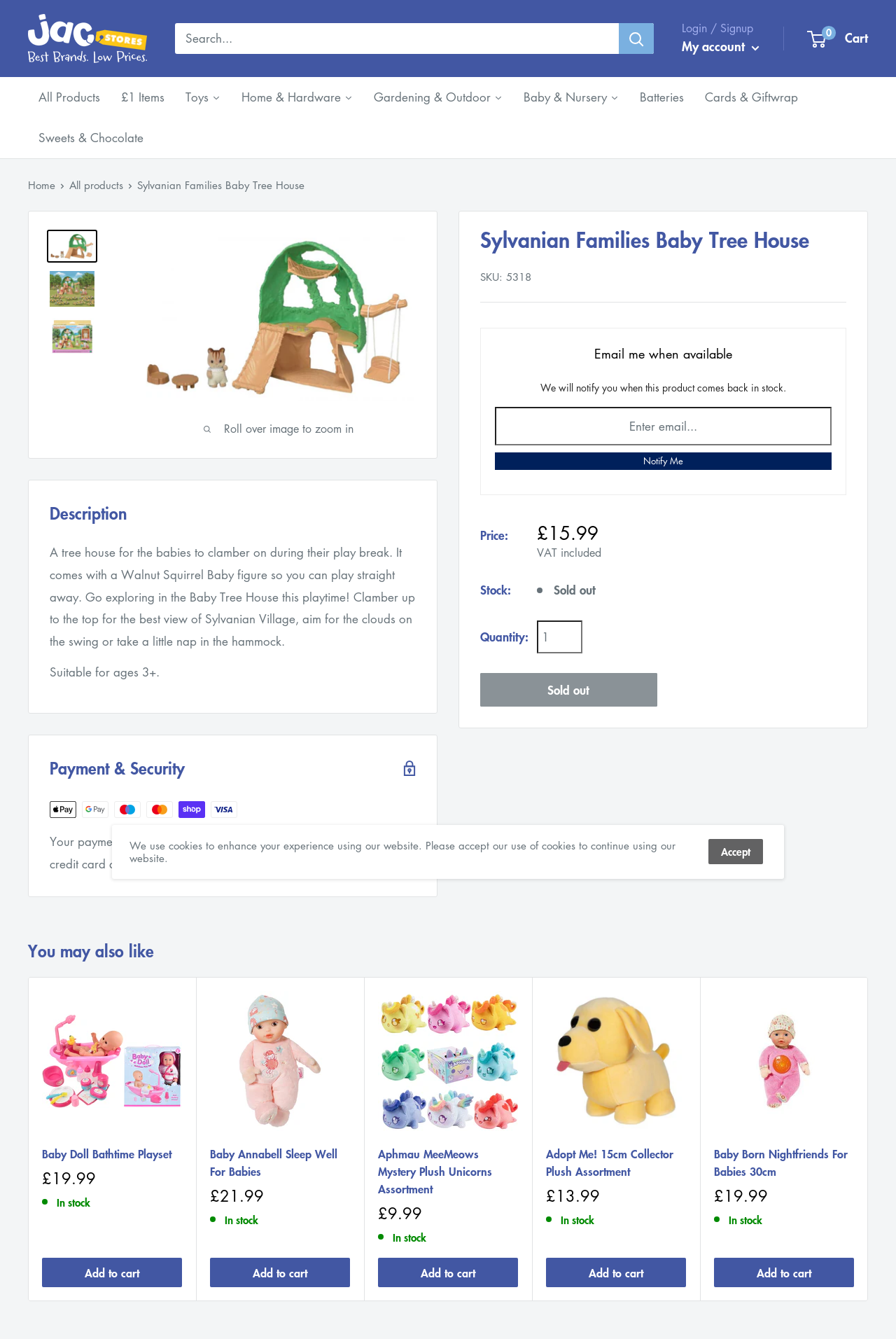Identify the bounding box of the UI element that matches this description: "Accept".

[0.791, 0.627, 0.852, 0.646]